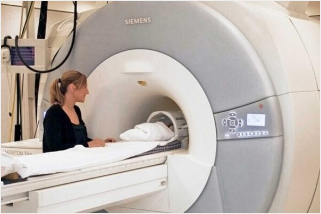What is the purpose of the control panels?
Look at the screenshot and respond with a single word or phrase.

To operate the MRI machine